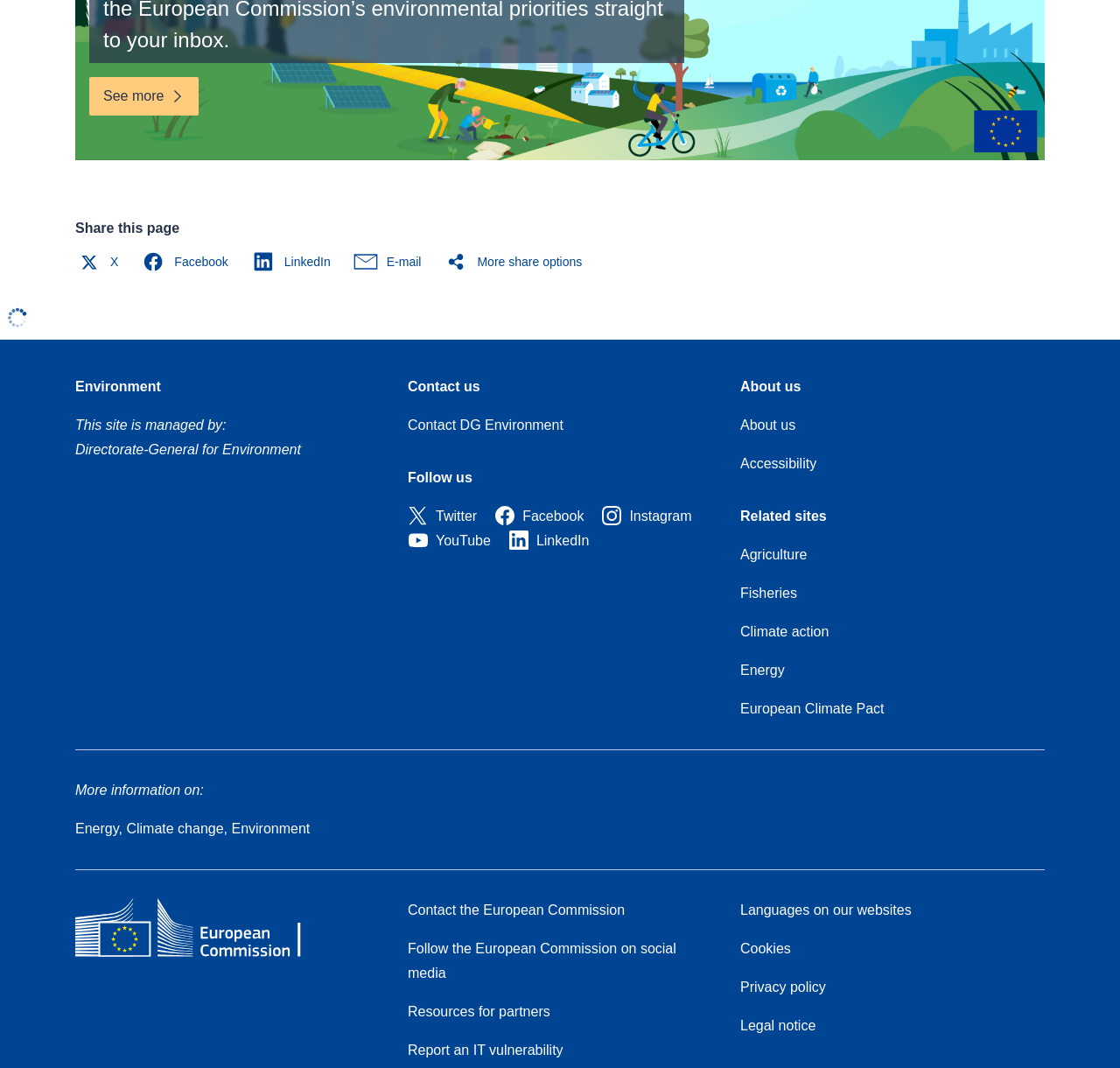Indicate the bounding box coordinates of the element that must be clicked to execute the instruction: "Contact the European Commission". The coordinates should be given as four float numbers between 0 and 1, i.e., [left, top, right, bottom].

[0.364, 0.845, 0.558, 0.859]